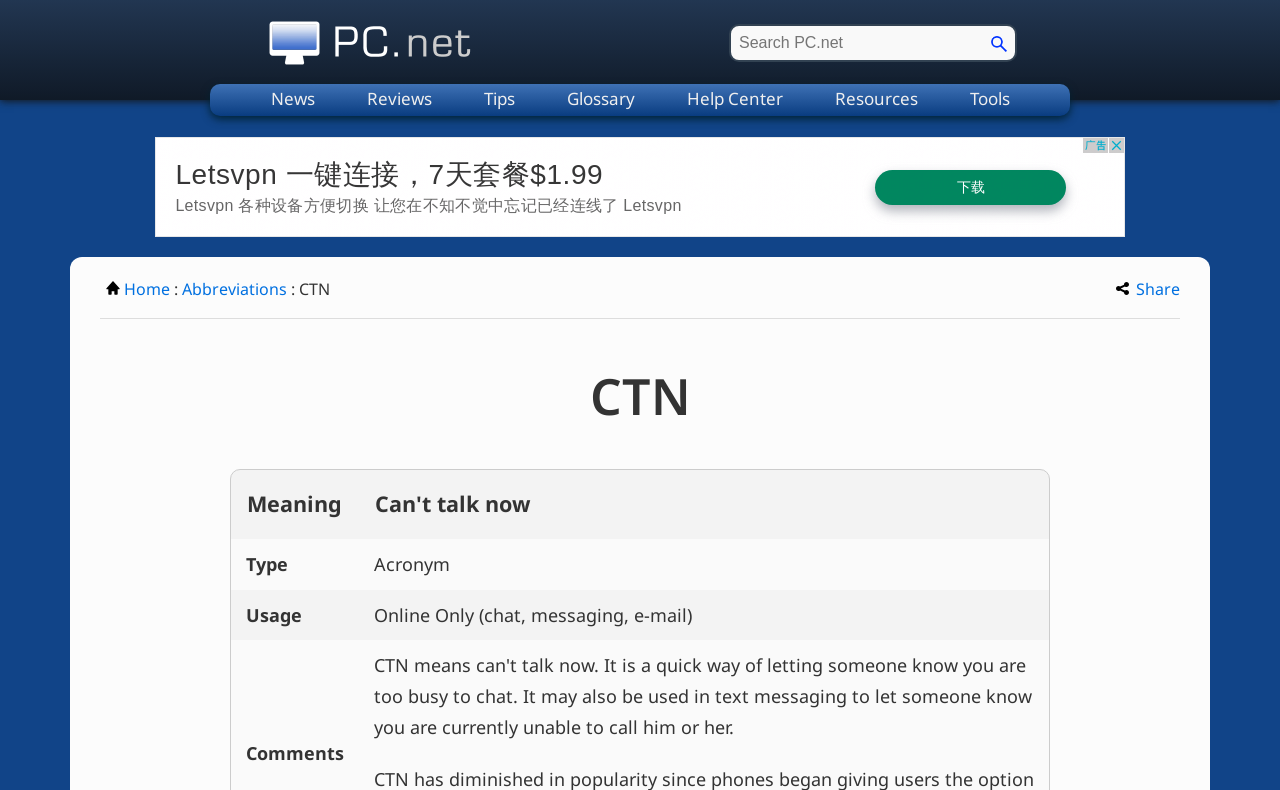Please identify the bounding box coordinates of the area I need to click to accomplish the following instruction: "visit the News page".

[0.193, 0.106, 0.264, 0.148]